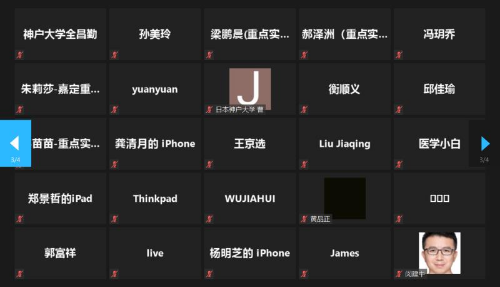Break down the image into a detailed narrative.

The image features a grid view from a virtual meeting platform, showcasing various participants in a tile format. Each tile displays either the participant's name or their device information. Notably, several tiles include video feeds, while others appear to be blank or identified by their device types. Among the visible names, participants such as "Liu Jiaqing" and "WUJIAHUI" stand out. The layout includes spaces for names and possibly their affiliated institutions or titles. The overall setting suggests a collaborative online environment, ideal for discussions, presentations, or conferences.